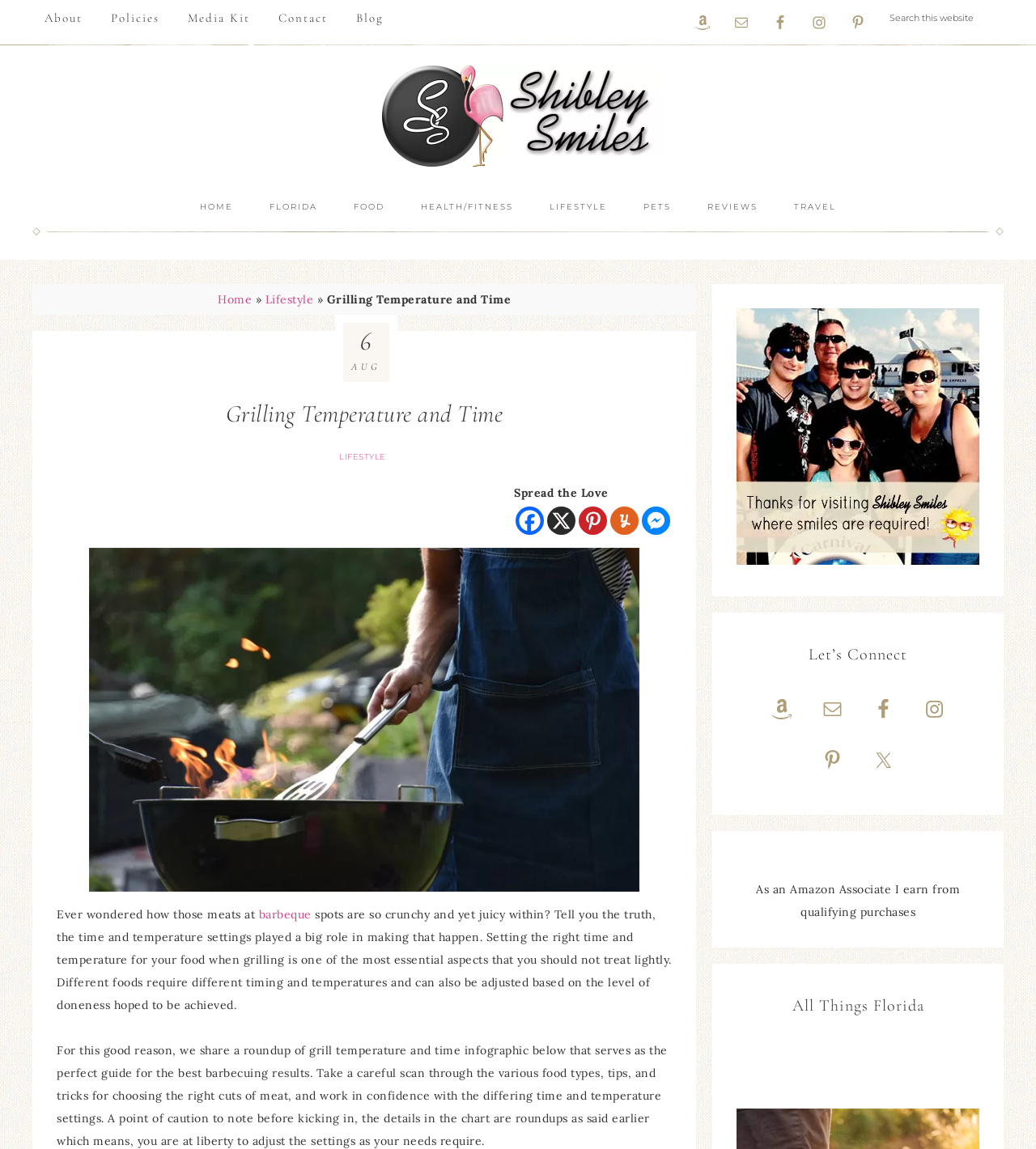Point out the bounding box coordinates of the section to click in order to follow this instruction: "Add to calendar".

None